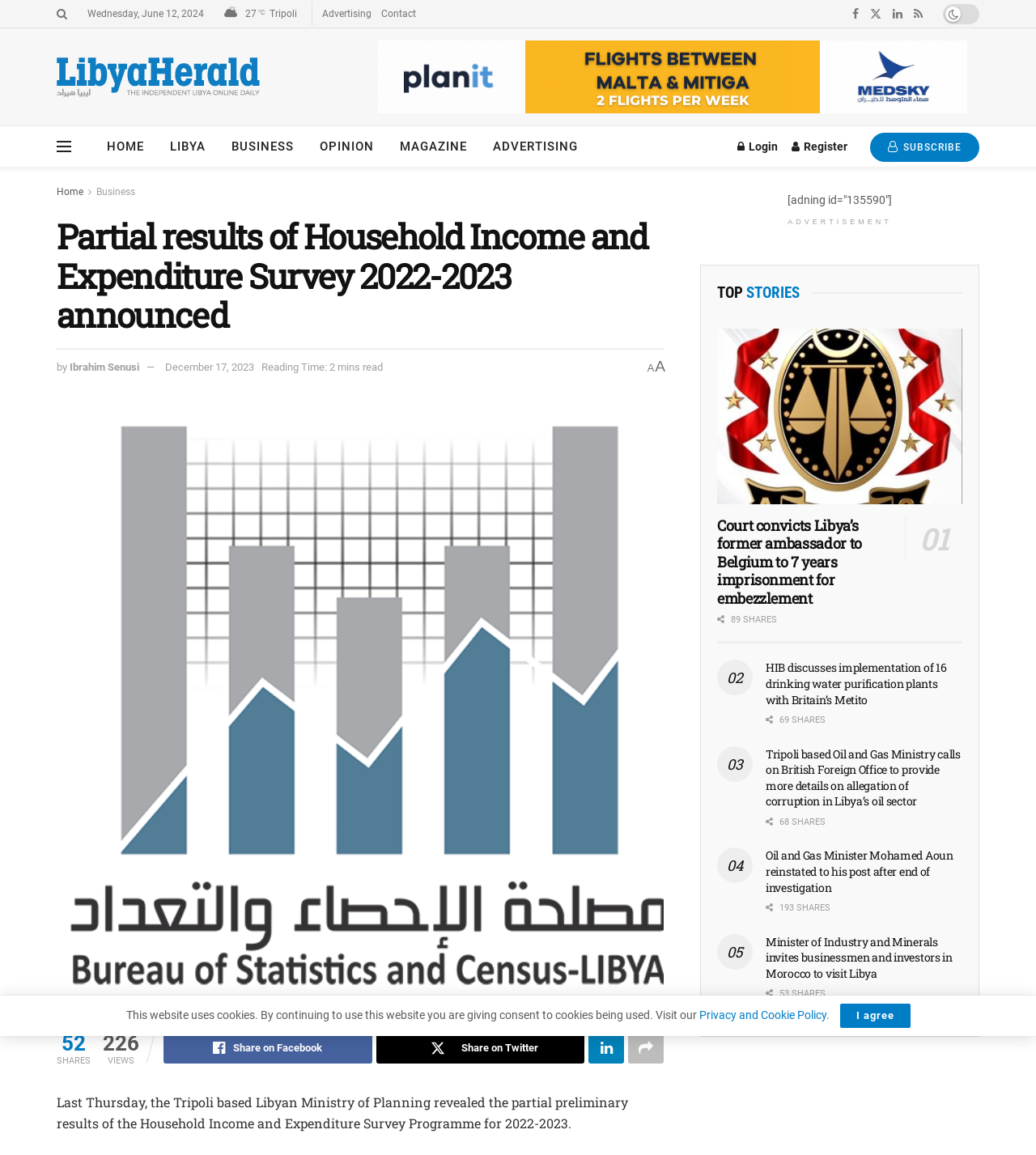Bounding box coordinates should be in the format (top-left x, top-left y, bottom-right x, bottom-right y) and all values should be floating point numbers between 0 and 1. Determine the bounding box coordinate for the UI element described as: Share on Facebook

[0.158, 0.895, 0.359, 0.921]